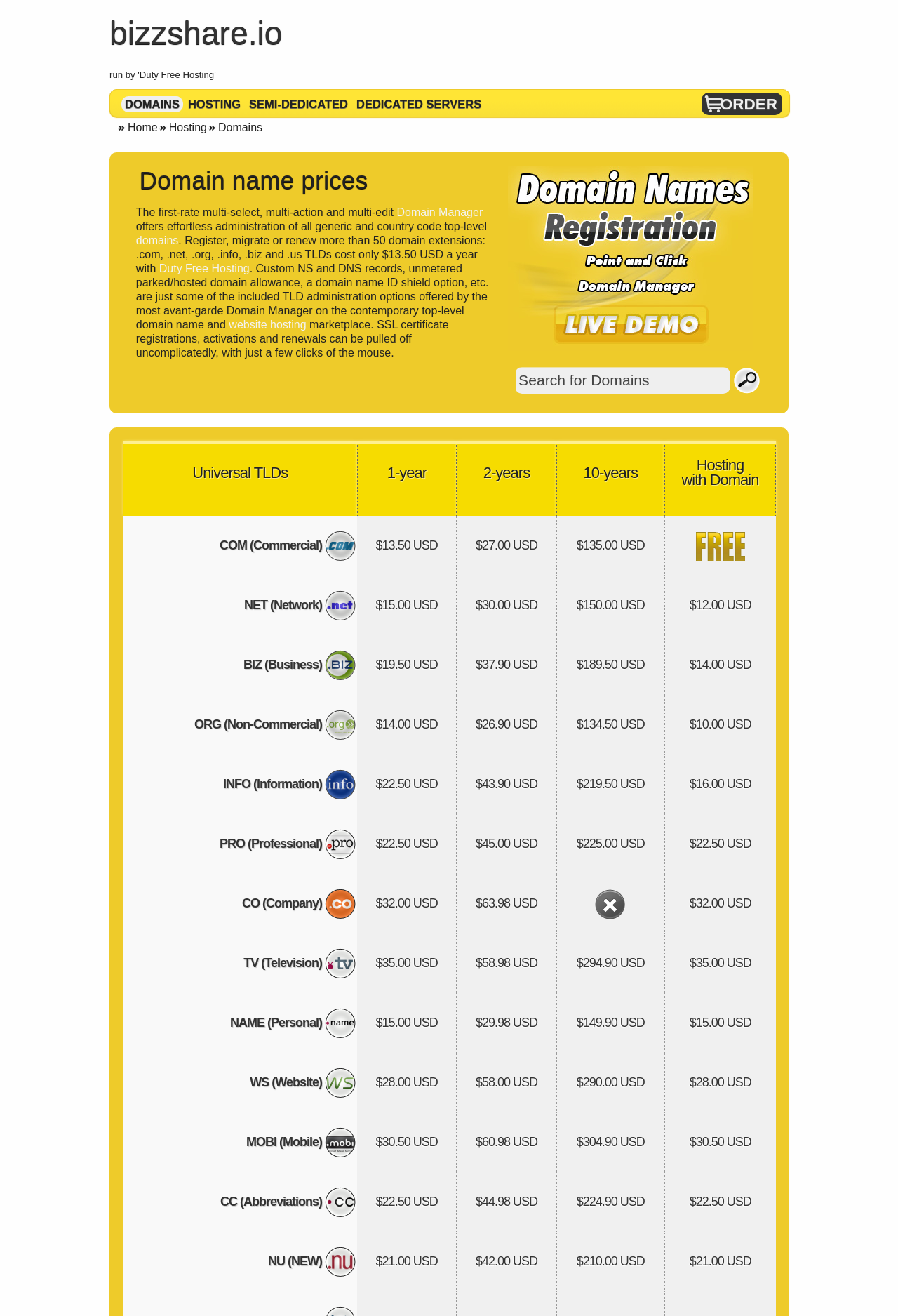What is the purpose of the 'Domain Manager'?
Answer the question with as much detail as possible.

The purpose of the 'Domain Manager' is mentioned in the text, which states that it 'offers effortless administration of all generic and country code top-level domains', suggesting that it is a tool for easily managing domains.